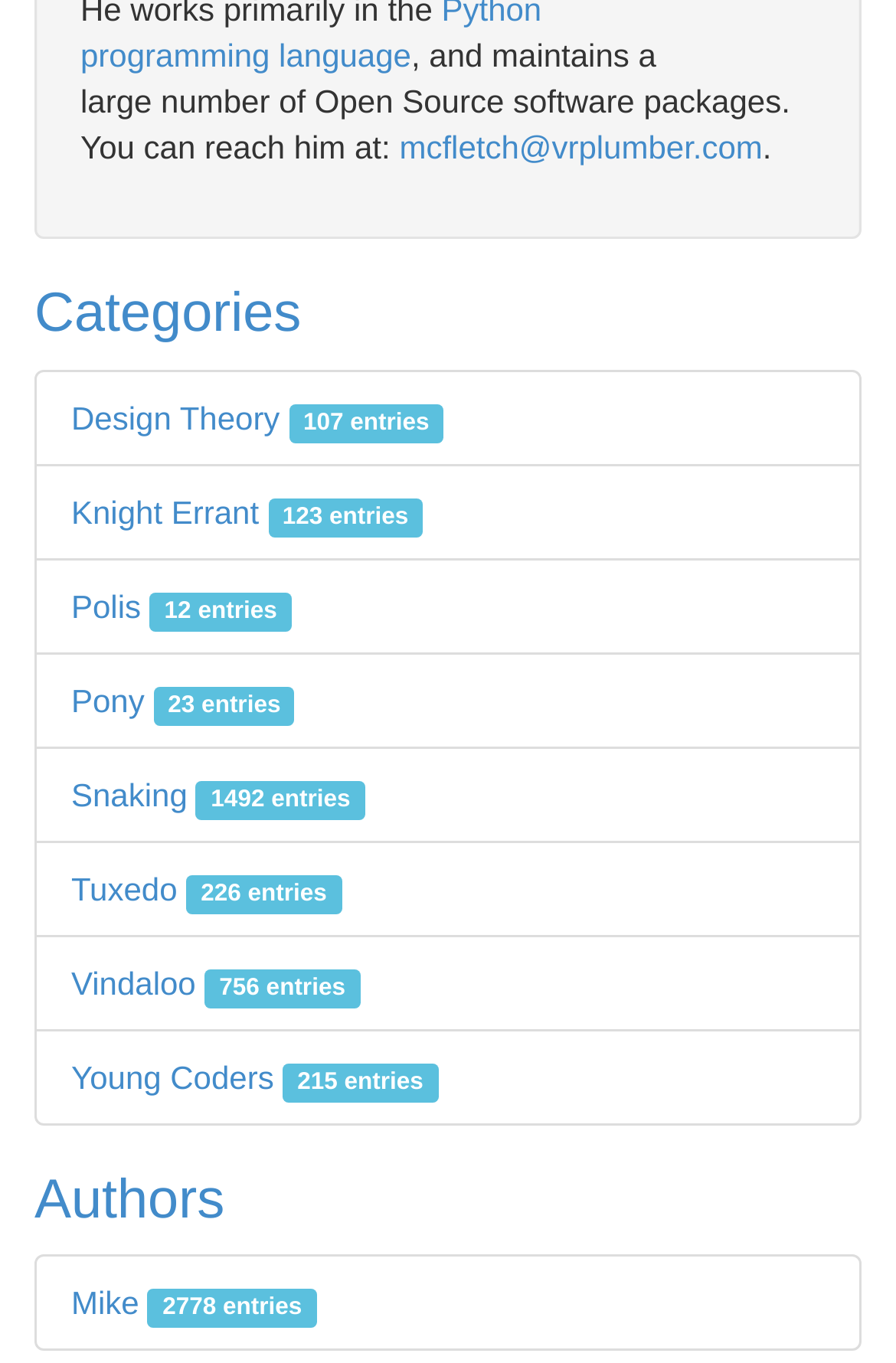Please find the bounding box coordinates for the clickable element needed to perform this instruction: "visit mike's page".

[0.079, 0.942, 0.353, 0.969]